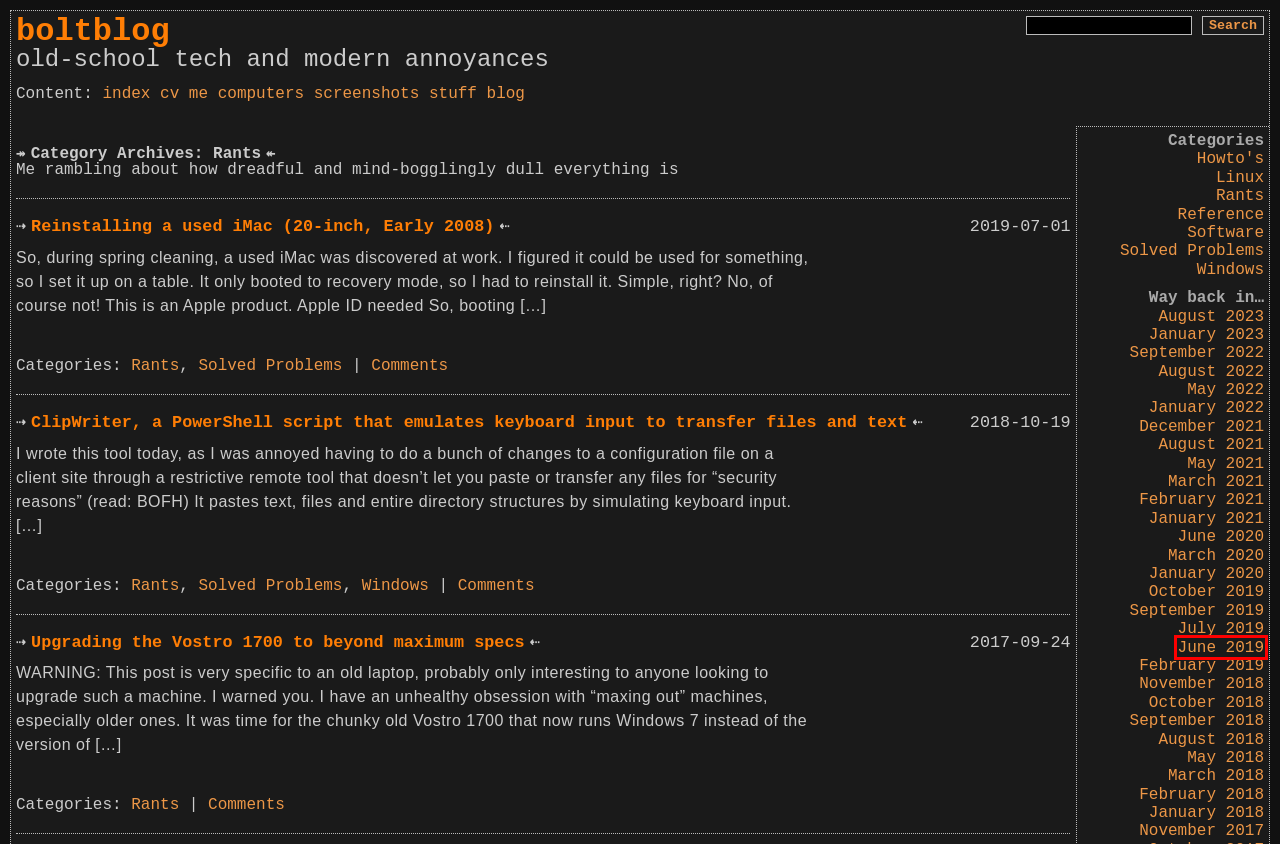Given a webpage screenshot featuring a red rectangle around a UI element, please determine the best description for the new webpage that appears after the element within the bounding box is clicked. The options are:
A. dhampir.no: index
B. October  |  2019  |  boltblog
C. June  |  2019  |  boltblog
D. May  |  2021  |  boltblog
E. January  |  2021  |  boltblog
F. November  |  2017  |  boltblog
G. August  |  2023  |  boltblog
H. February  |  2019  |  boltblog

C